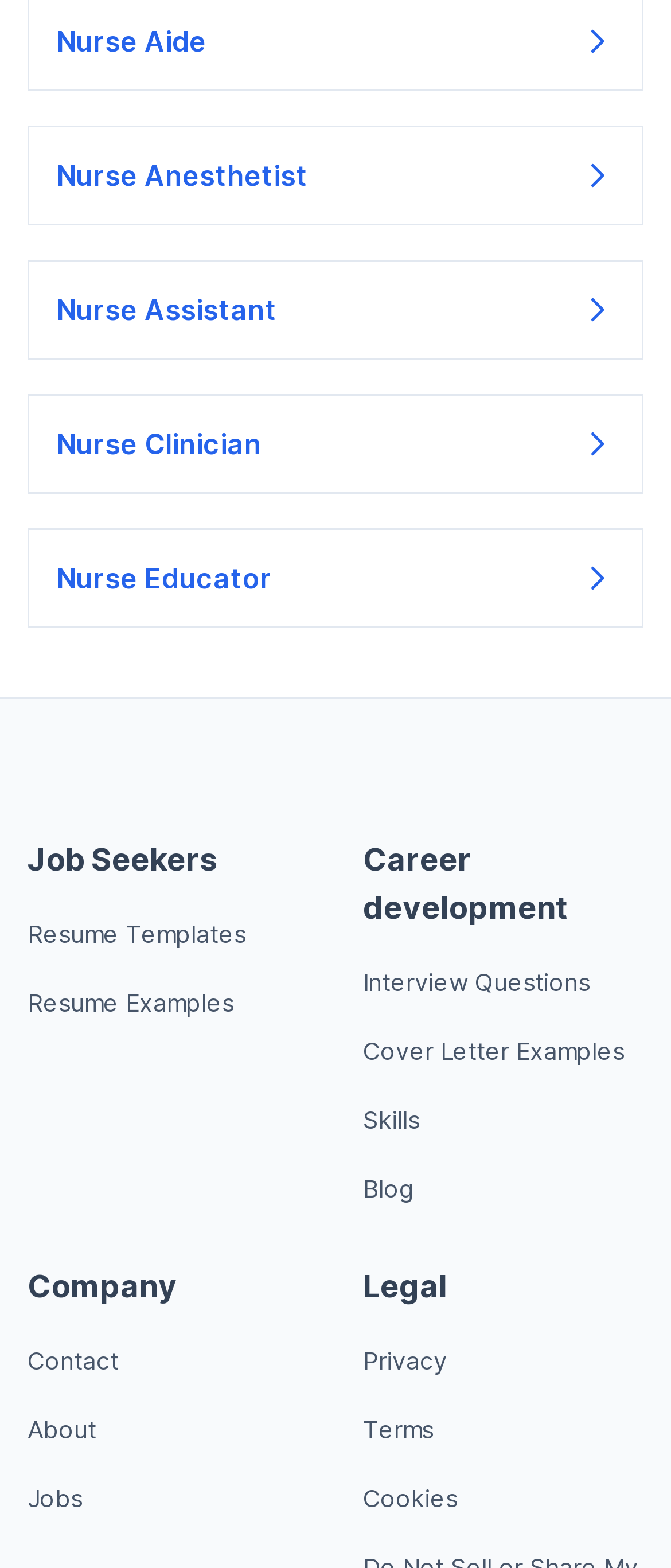Provide a one-word or short-phrase answer to the question:
What is the last link under 'Company'?

Jobs